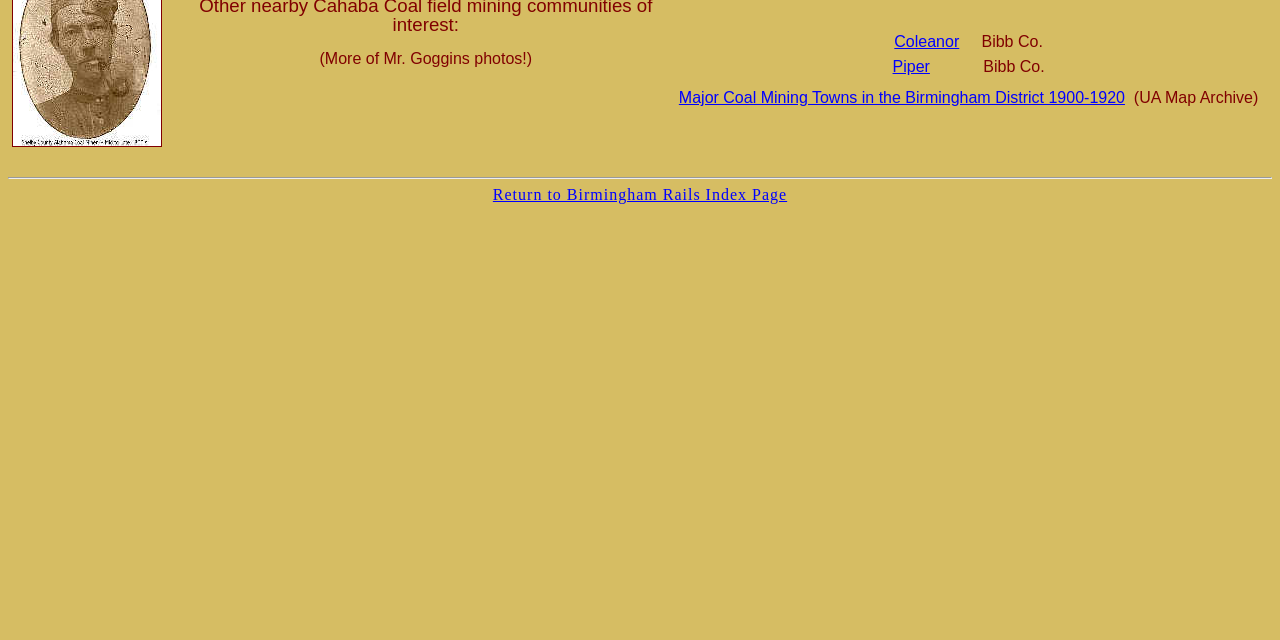Locate the UI element that matches the description Piper in the webpage screenshot. Return the bounding box coordinates in the format (top-left x, top-left y, bottom-right x, bottom-right y), with values ranging from 0 to 1.

[0.697, 0.09, 0.726, 0.117]